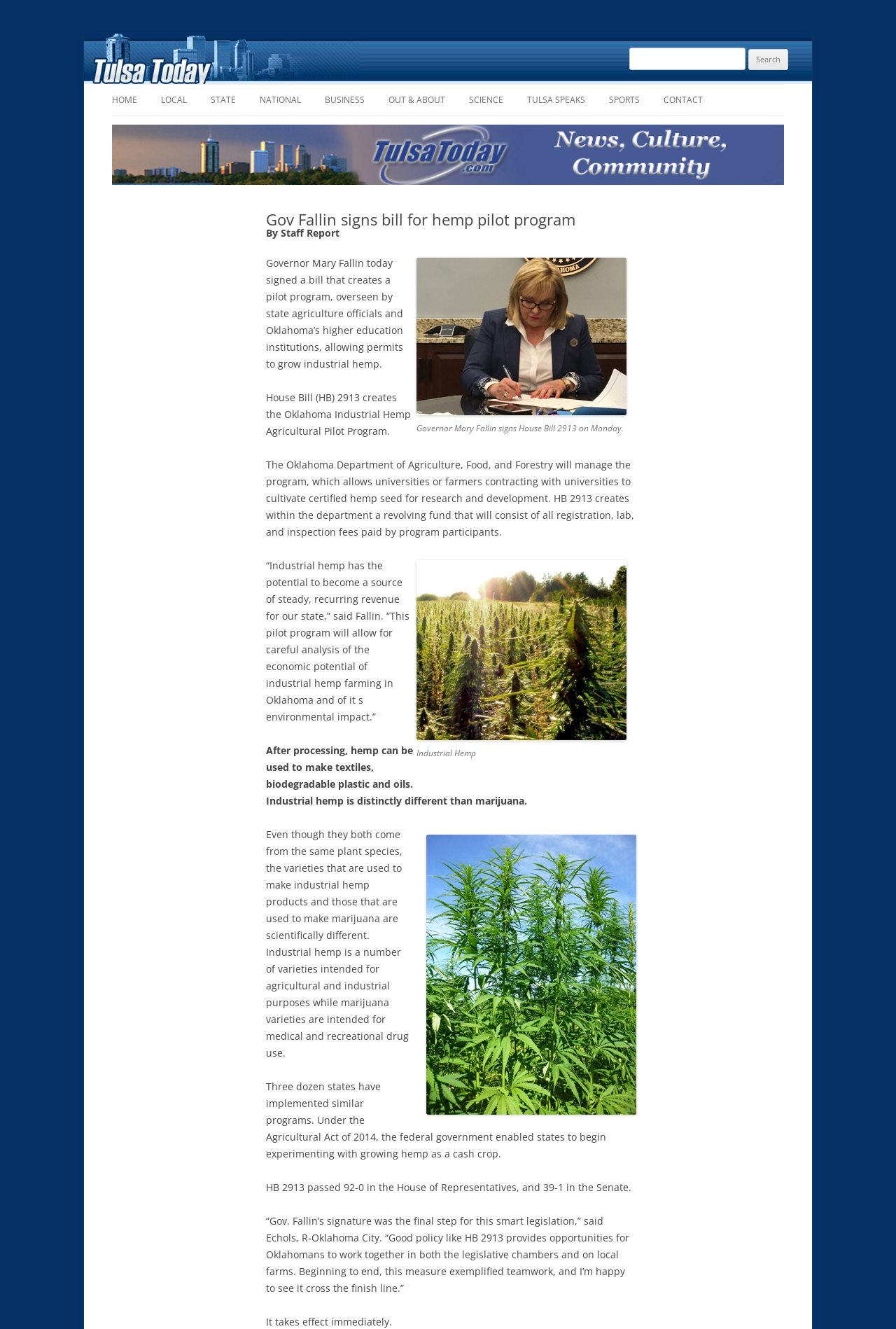What is the name of the governor who signed the bill?
Respond to the question with a single word or phrase according to the image.

Mary Fallin